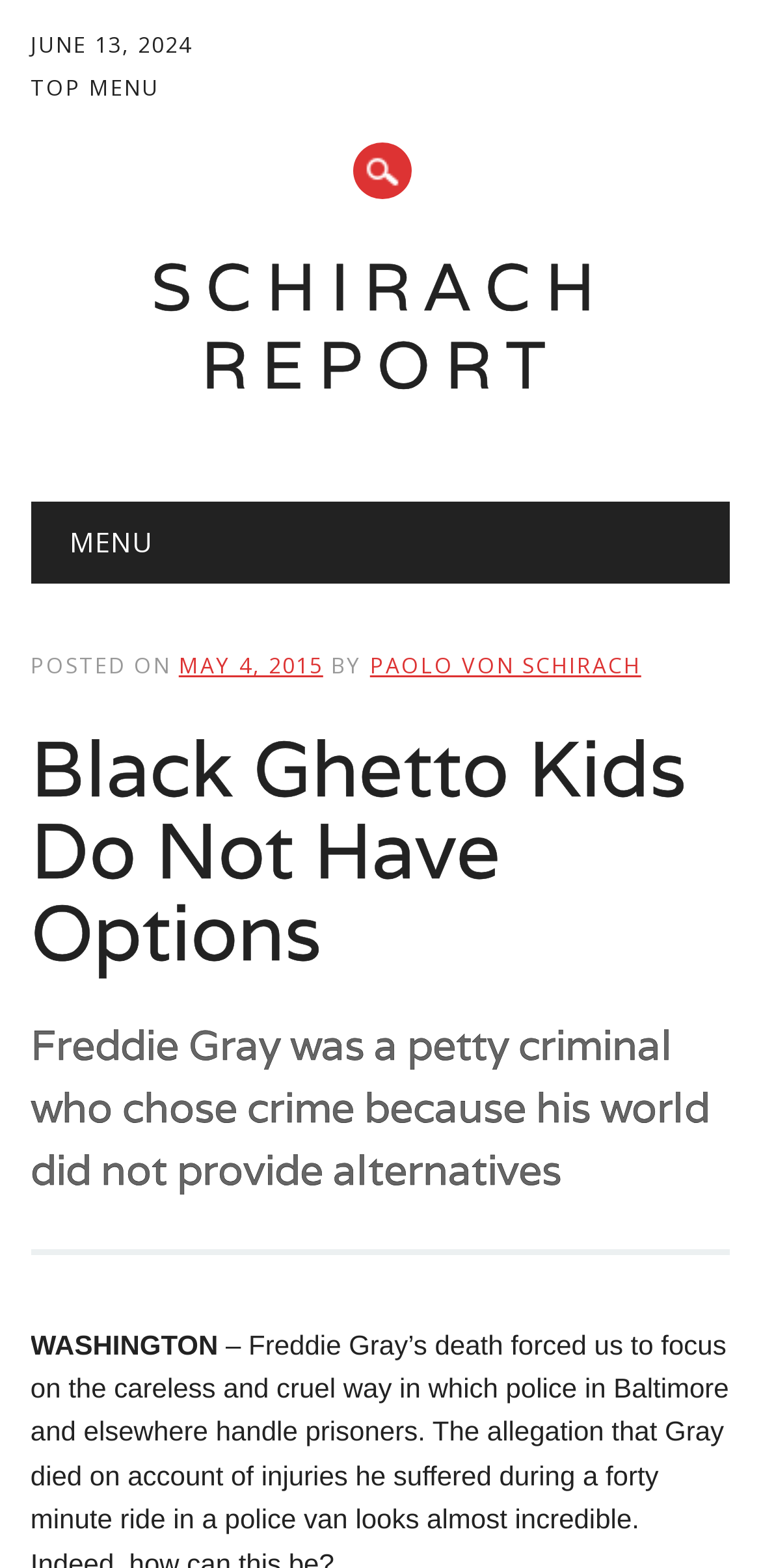Please give a short response to the question using one word or a phrase:
What is the location mentioned in the webpage?

WASHINGTON